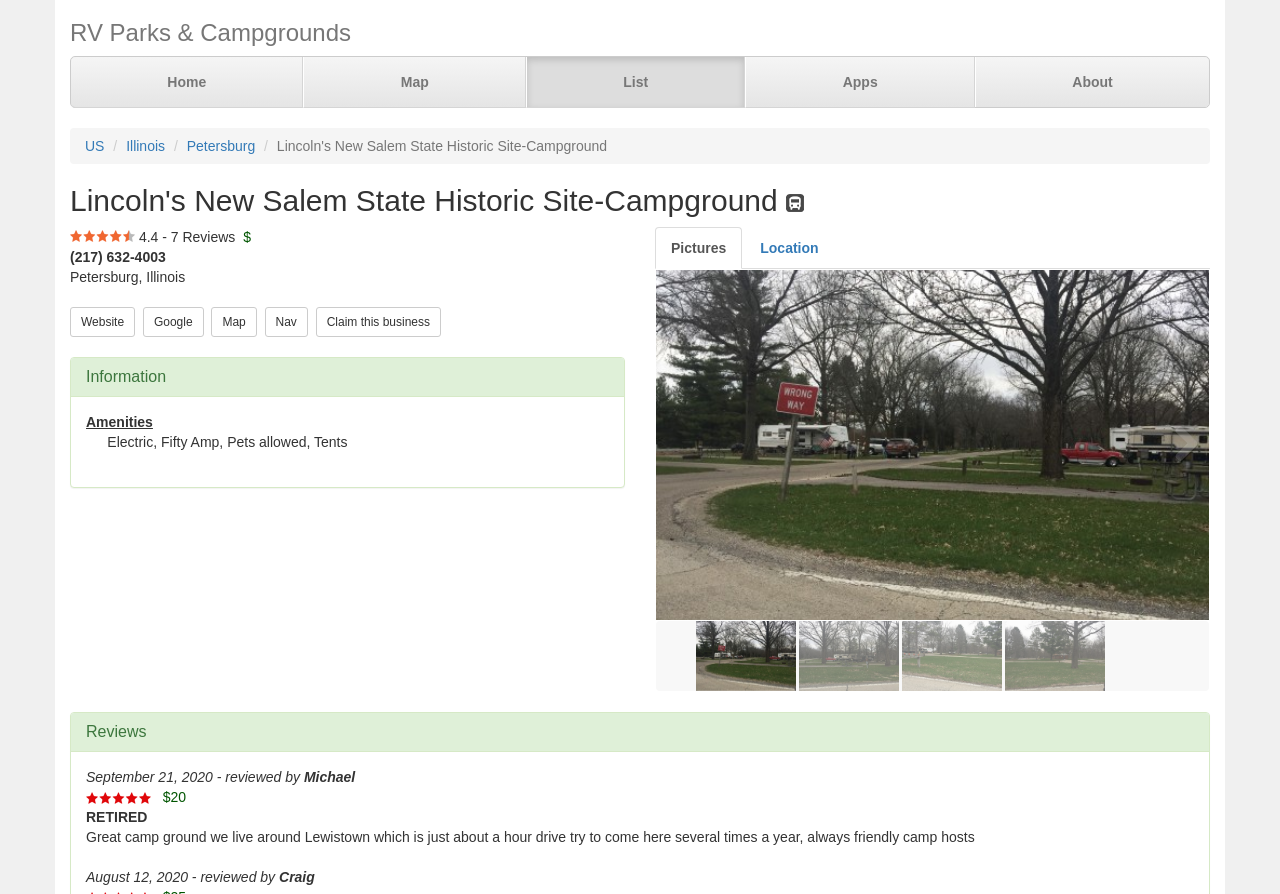Locate the bounding box coordinates of the element that should be clicked to fulfill the instruction: "Click on the 'Map' link".

[0.237, 0.064, 0.411, 0.121]